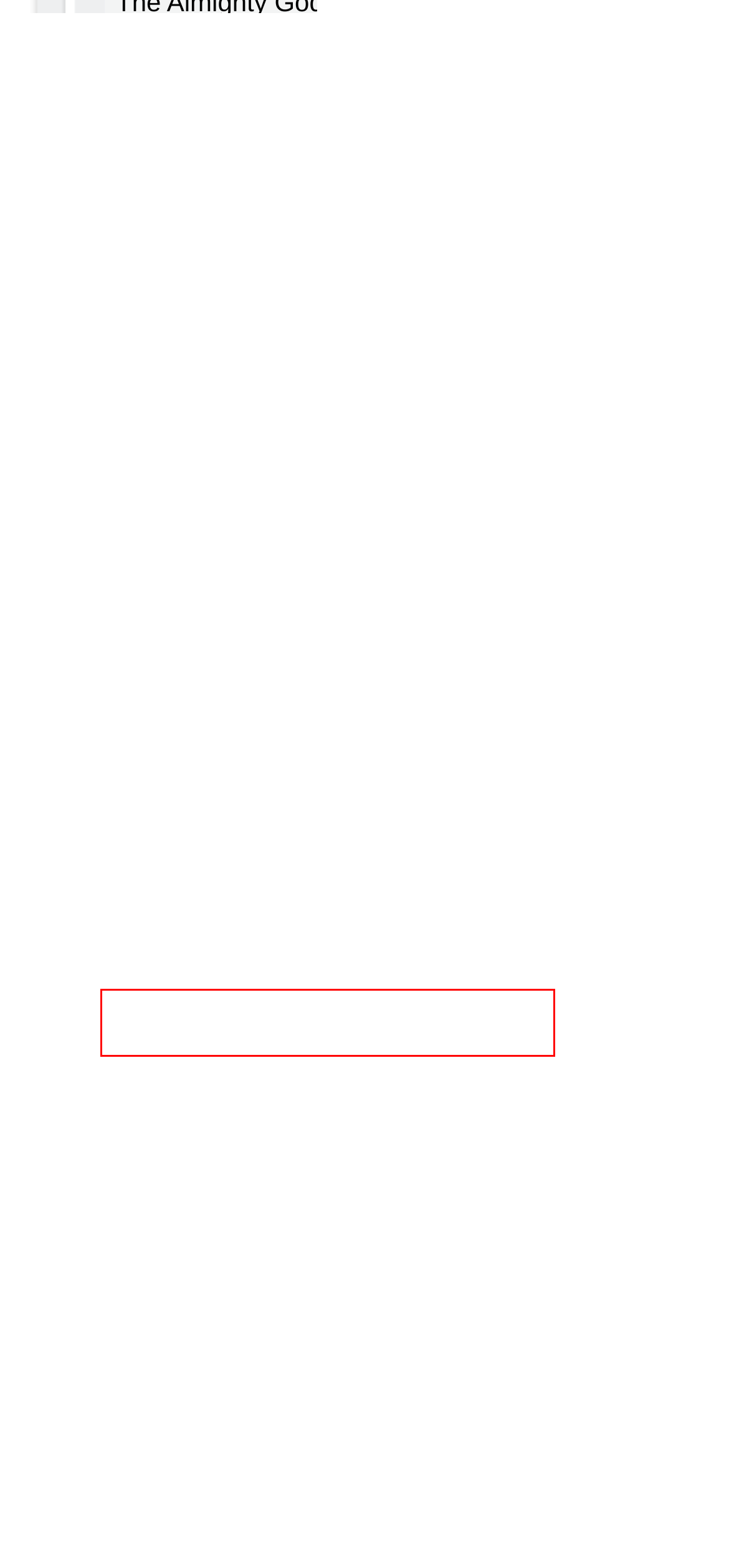Assess the screenshot of a webpage with a red bounding box and determine which webpage description most accurately matches the new page after clicking the element within the red box. Here are the options:
A. Gold for the heart - Bible Studies
B. Gold for the heart - 2 Kings
C. Gold for the heart - Deuteronomy
D. Gold for the heart - Job
E. Gold for the heart - 1 Chronicles
F. Gold for the heart - Listening to God
G. Gold for the heart - Ezra
H. Gold for the heart - God's Promises to You

B